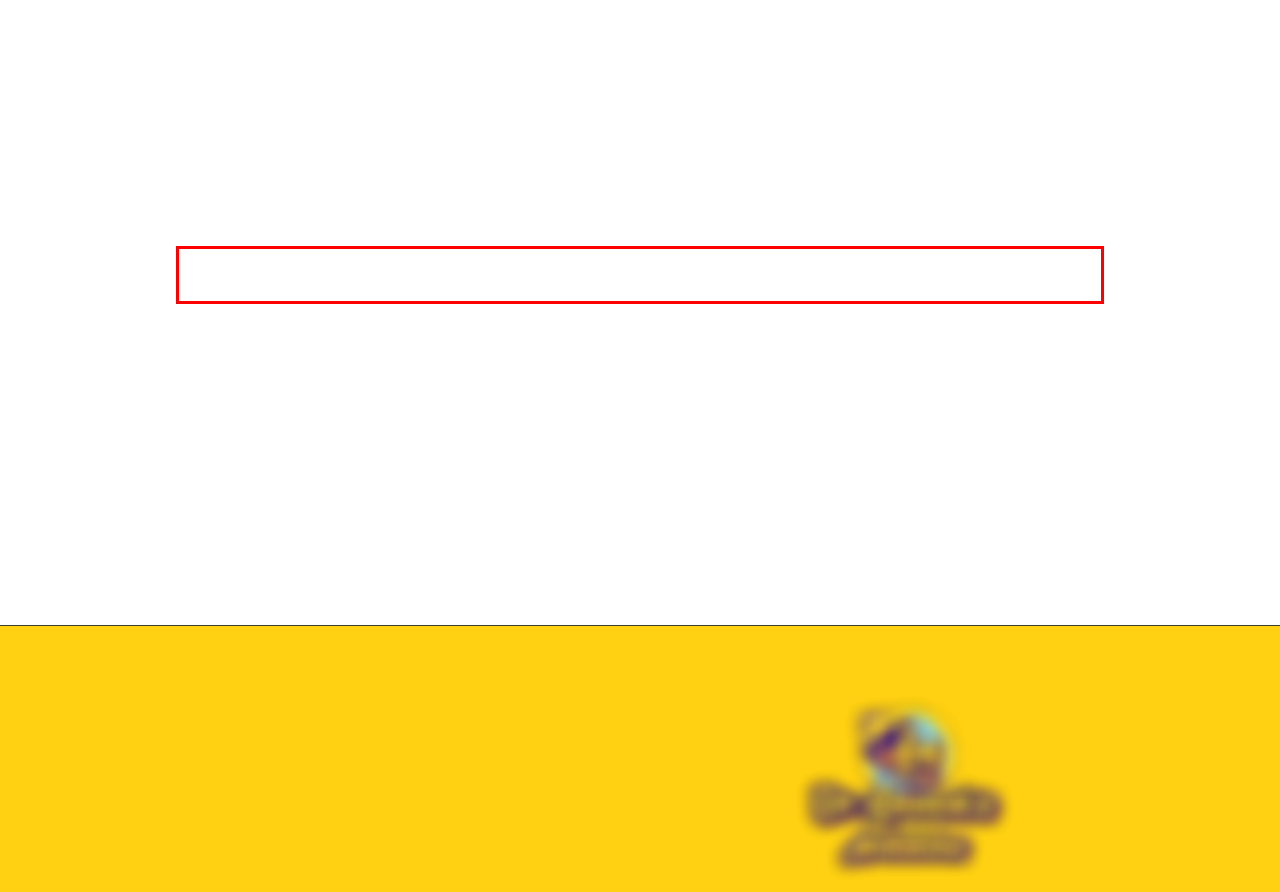Given the screenshot of a webpage, identify the red rectangle bounding box and recognize the text content inside it, generating the extracted text.

I completed a course in Herbal Cosmetology from the reputed National Institute of Cosmetics of India to gain expertise and credibility, which led me to deriving my own special blends.